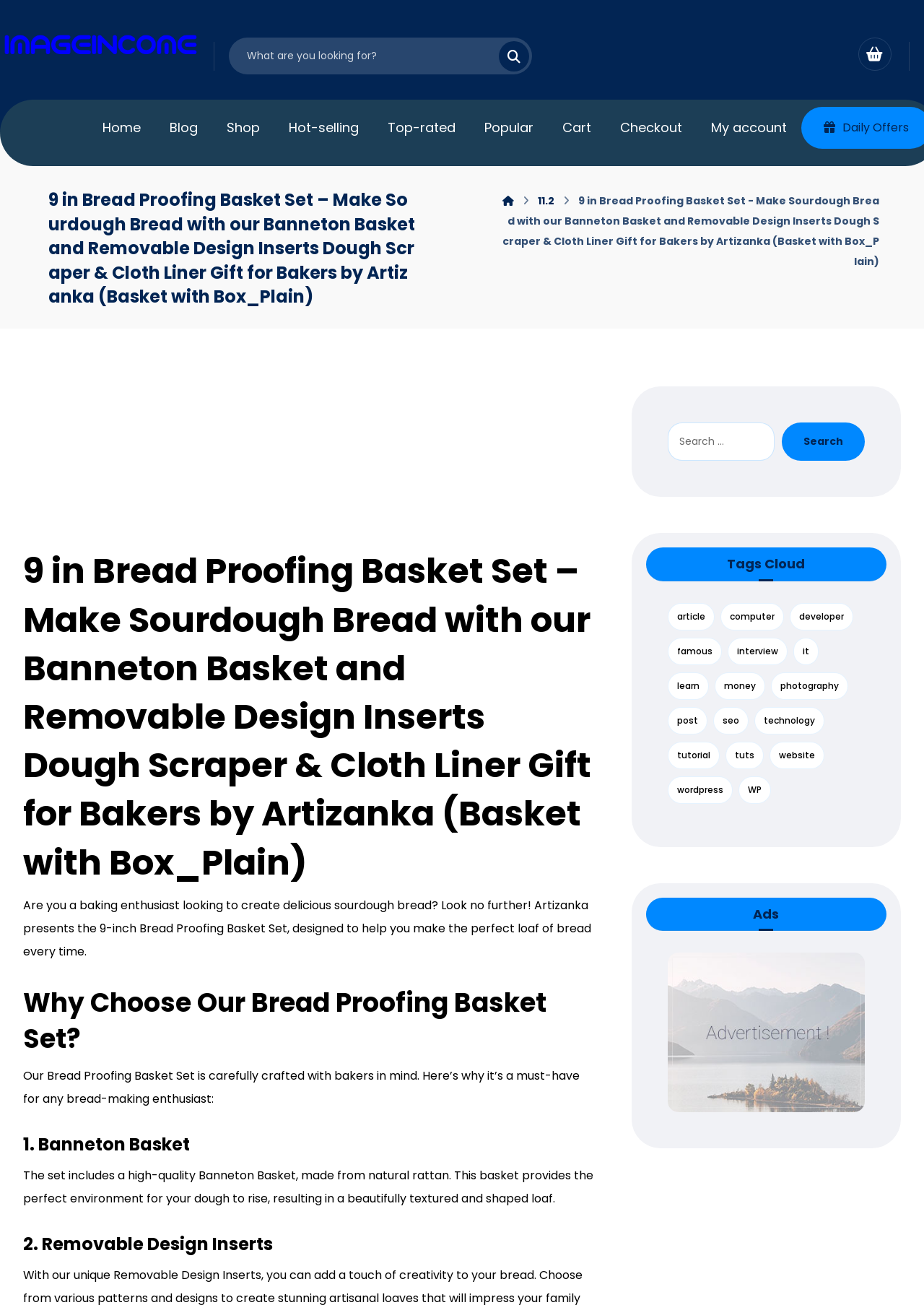Pinpoint the bounding box coordinates of the clickable area necessary to execute the following instruction: "View the cart". The coordinates should be given as four float numbers between 0 and 1, namely [left, top, right, bottom].

[0.929, 0.035, 0.965, 0.047]